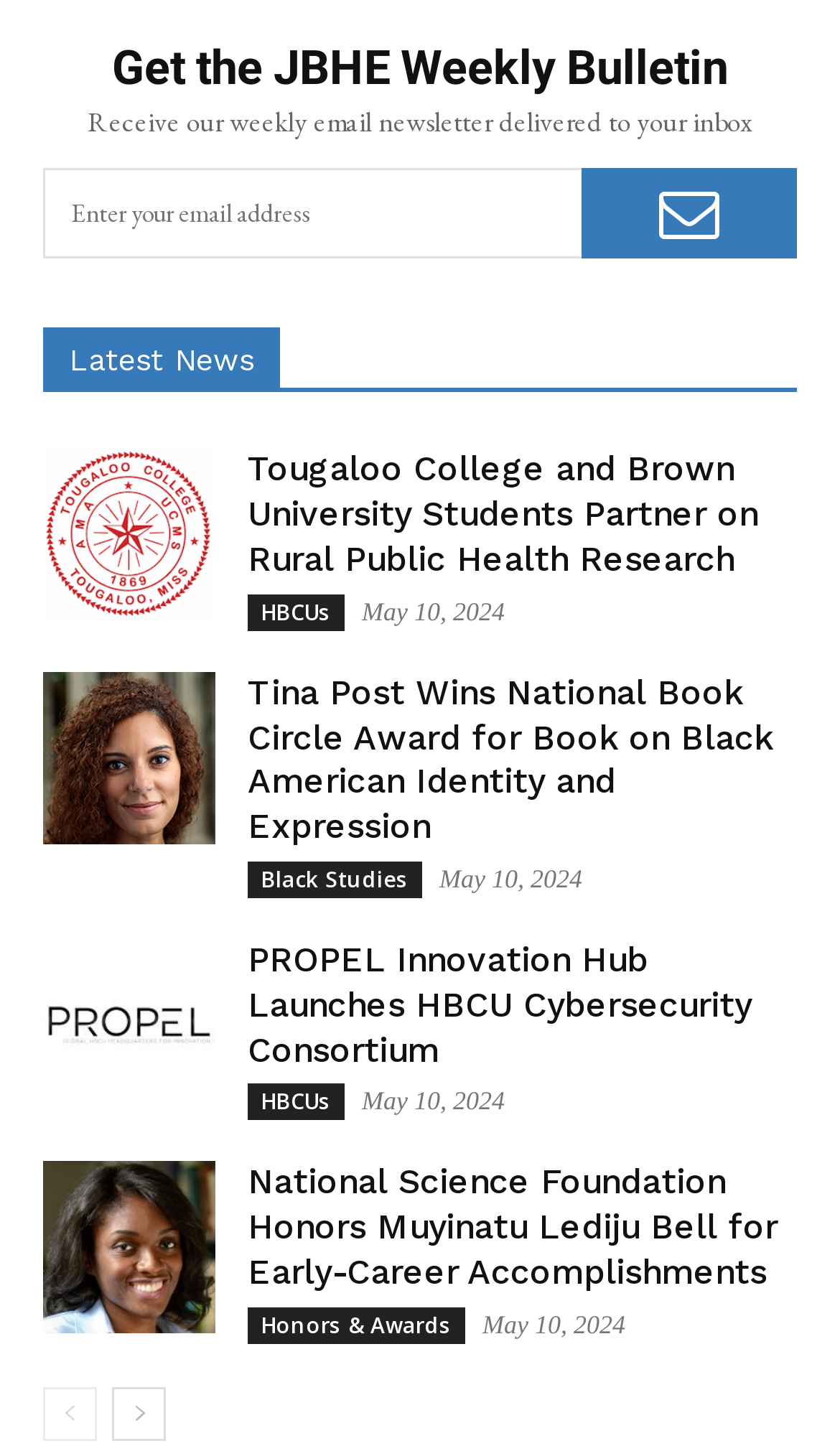Could you determine the bounding box coordinates of the clickable element to complete the instruction: "Enter email address"? Provide the coordinates as four float numbers between 0 and 1, i.e., [left, top, right, bottom].

[0.051, 0.116, 0.692, 0.179]